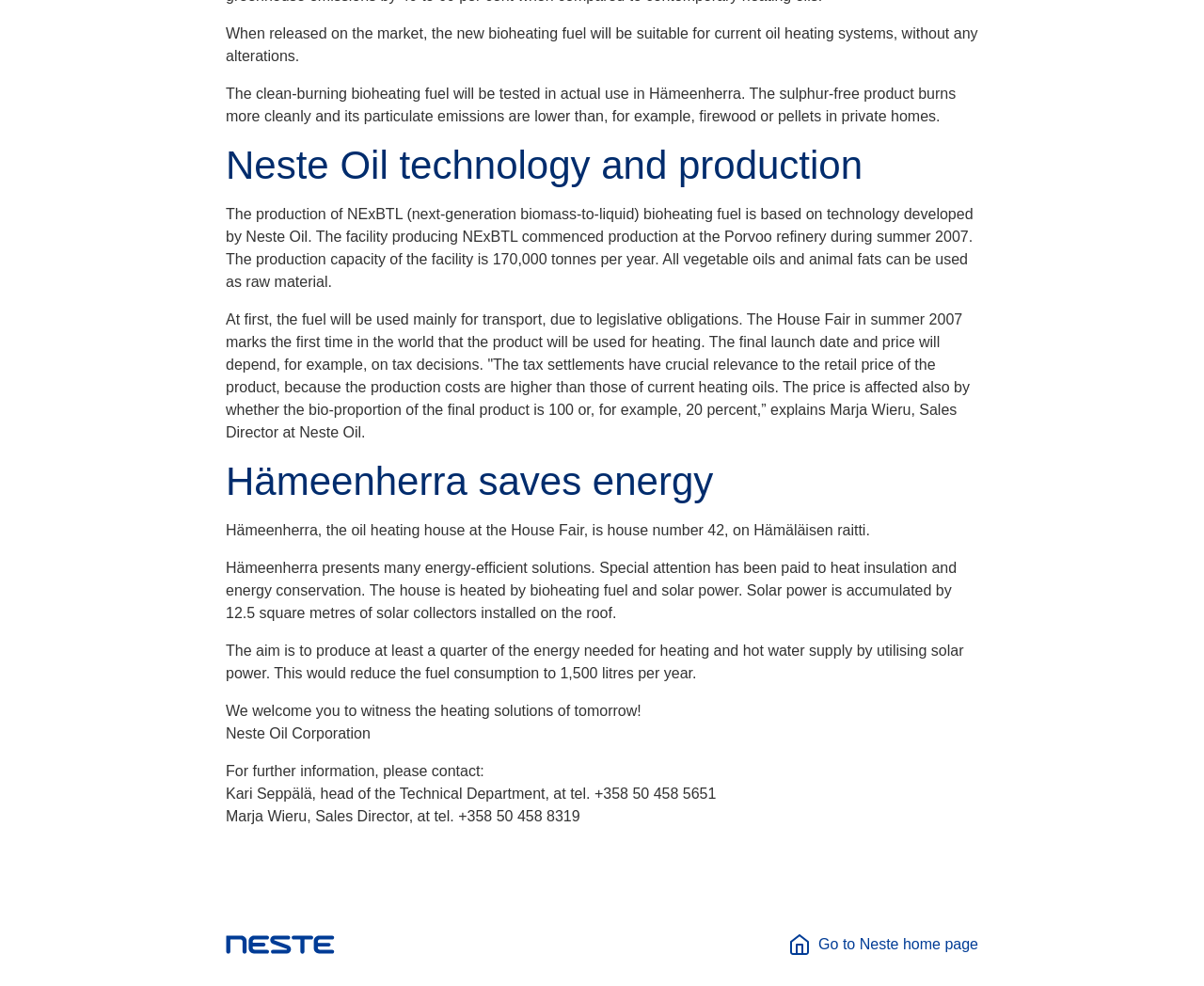For the given element description Go to Neste home page, determine the bounding box coordinates of the UI element. The coordinates should follow the format (top-left x, top-left y, bottom-right x, bottom-right y) and be within the range of 0 to 1.

[0.655, 0.947, 0.812, 0.969]